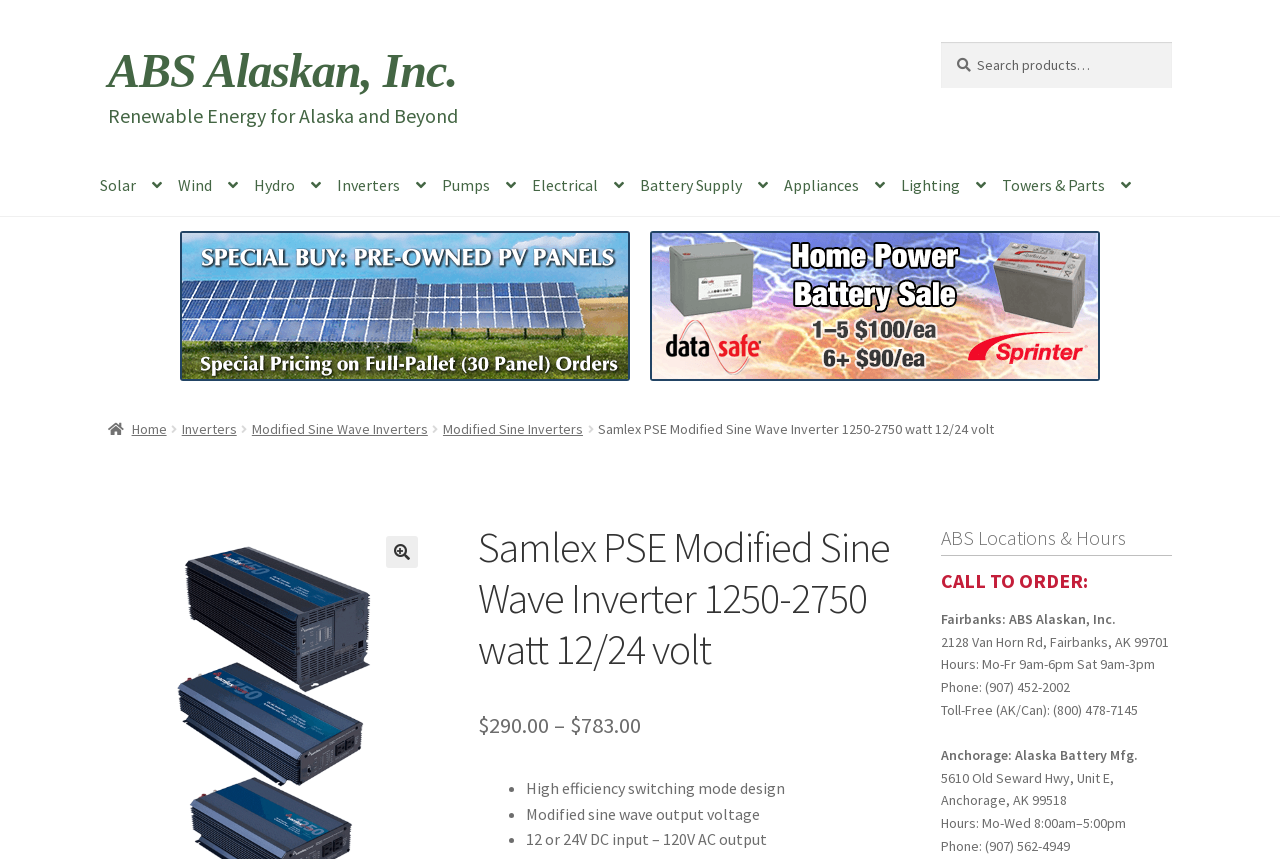Identify the headline of the webpage and generate its text content.

Samlex PSE Modified Sine Wave Inverter 1250-2750 watt 12/24 volt